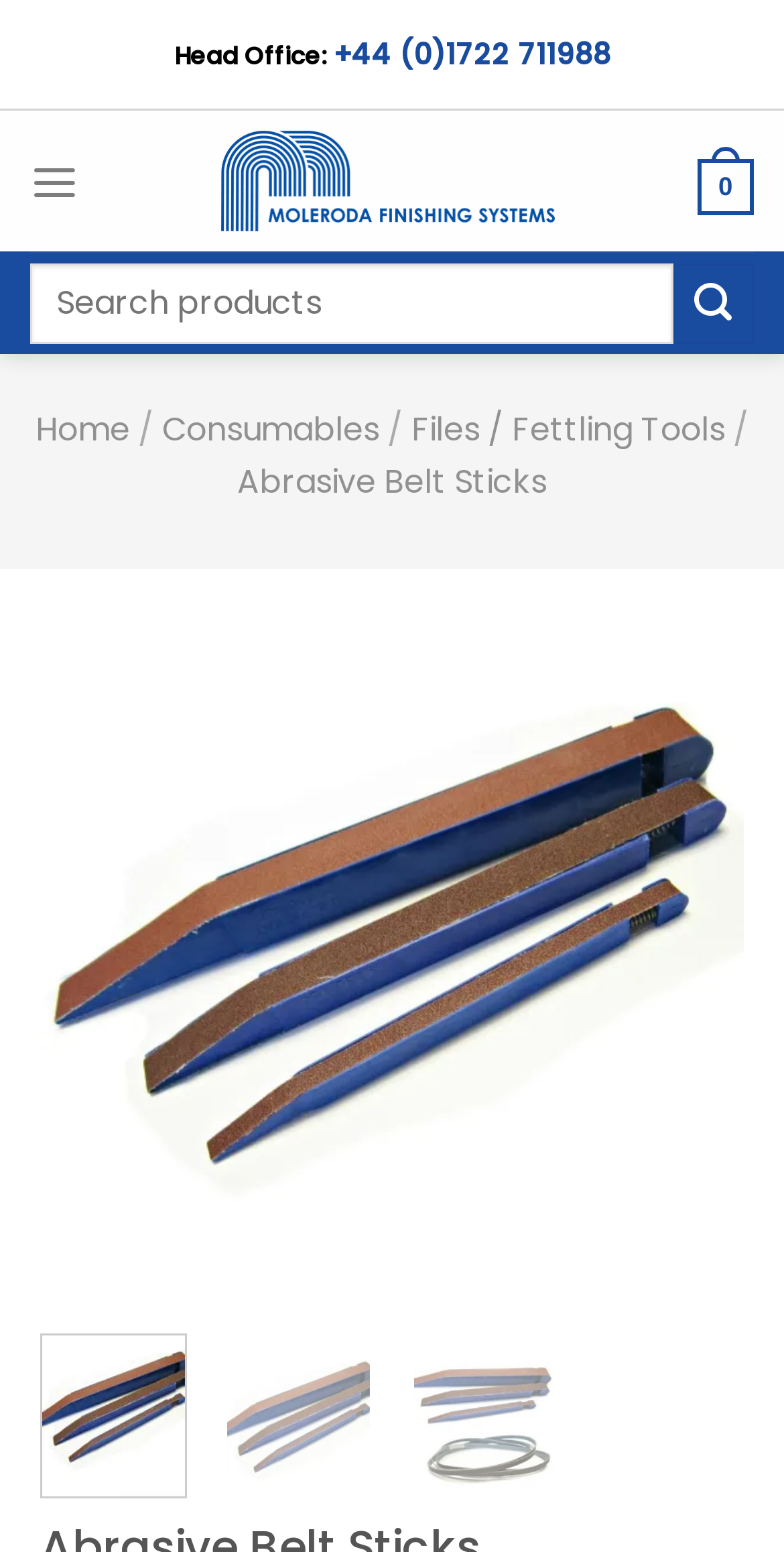Find the bounding box coordinates of the element's region that should be clicked in order to follow the given instruction: "Call the office". The coordinates should consist of four float numbers between 0 and 1, i.e., [left, top, right, bottom].

[0.424, 0.022, 0.778, 0.048]